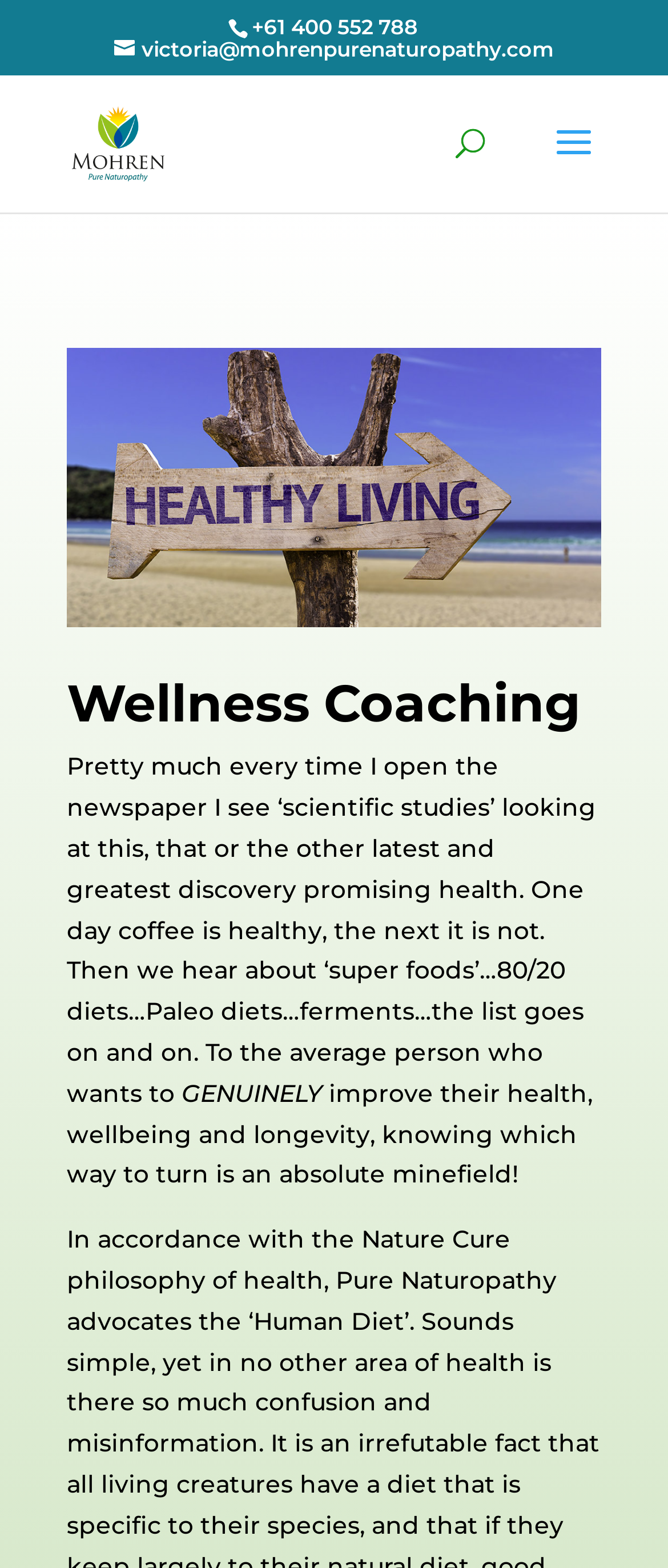What is the email address on the webpage?
Answer the question with a detailed explanation, including all necessary information.

I found the email address by looking at the link element with the OCR text 'victoria@mohrenpurenaturopathy.com' and bounding box coordinates [0.171, 0.023, 0.829, 0.039].